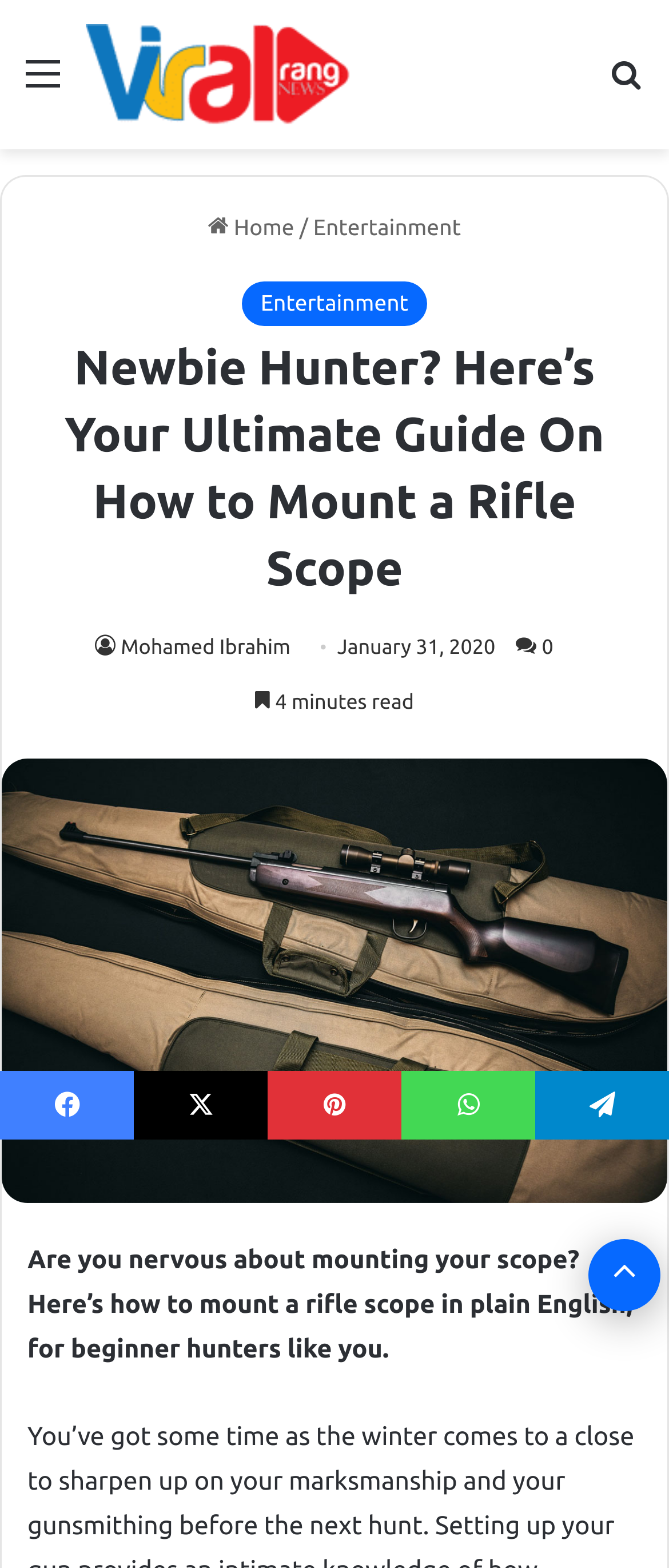Please identify the bounding box coordinates of the area I need to click to accomplish the following instruction: "Search for something".

[0.91, 0.031, 0.962, 0.08]